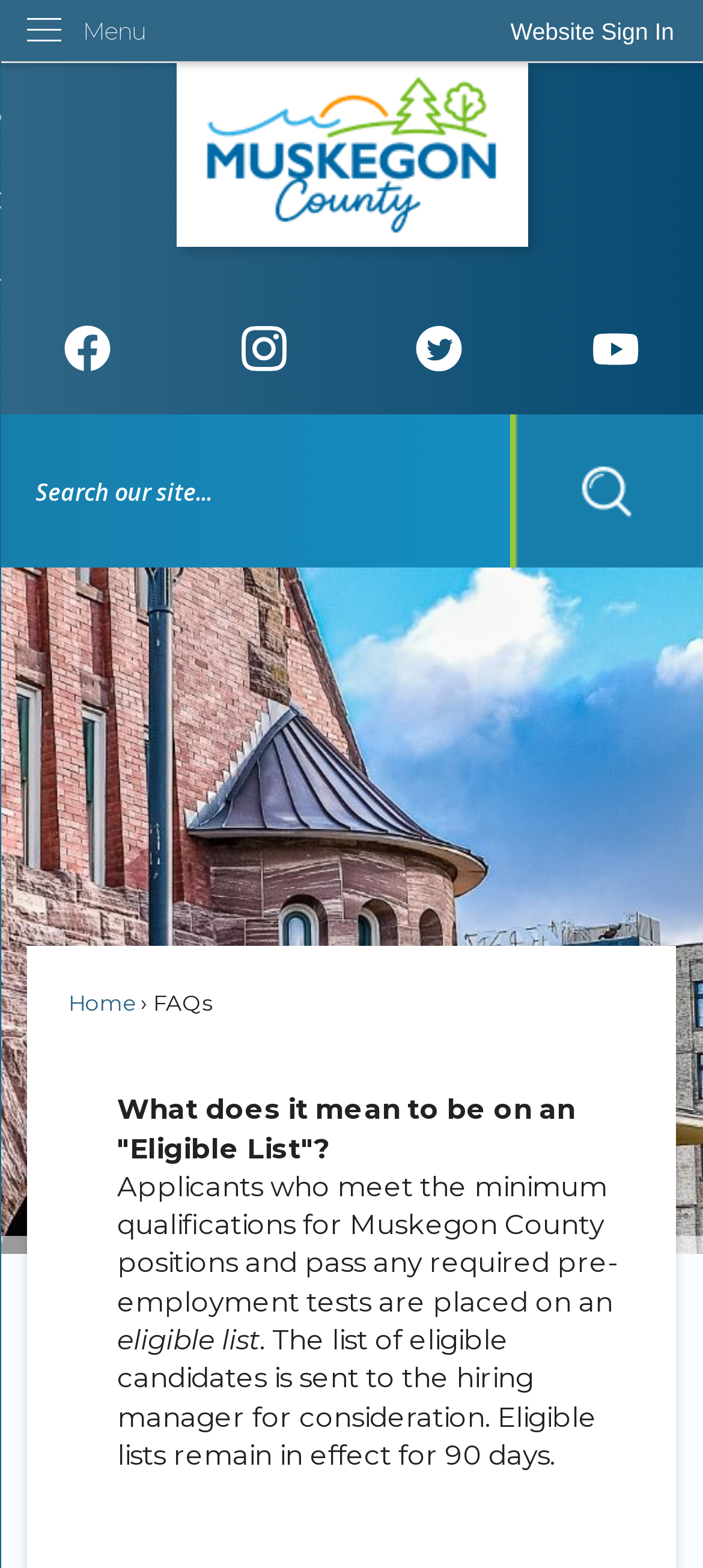Describe every aspect of the webpage in a detailed manner.

This webpage is about FAQs, specifically answering the question "What does it mean to be on an 'Eligible List'?" At the top left corner, there is a "Skip to Main Content" link. Next to it, on the top right corner, is a "Website Sign In" button. Below the sign-in button, there is a menu with a "Menu" label.

On the top center of the page, there is a "HomePage" link with a corresponding image. Below it, there are four social media links with their respective graphics: Facebook, Instagram, Twitter, and YouTube.

On the middle left side of the page, there is a search region with a search textbox and a search icon button. Below the search region, there are three links: "Home", "FAQs", and a description list that answers the question "What does it mean to be on an 'Eligible List'?" The answer is divided into three paragraphs, explaining the process of being placed on an eligible list, the role of the hiring manager, and the duration of the eligible list.